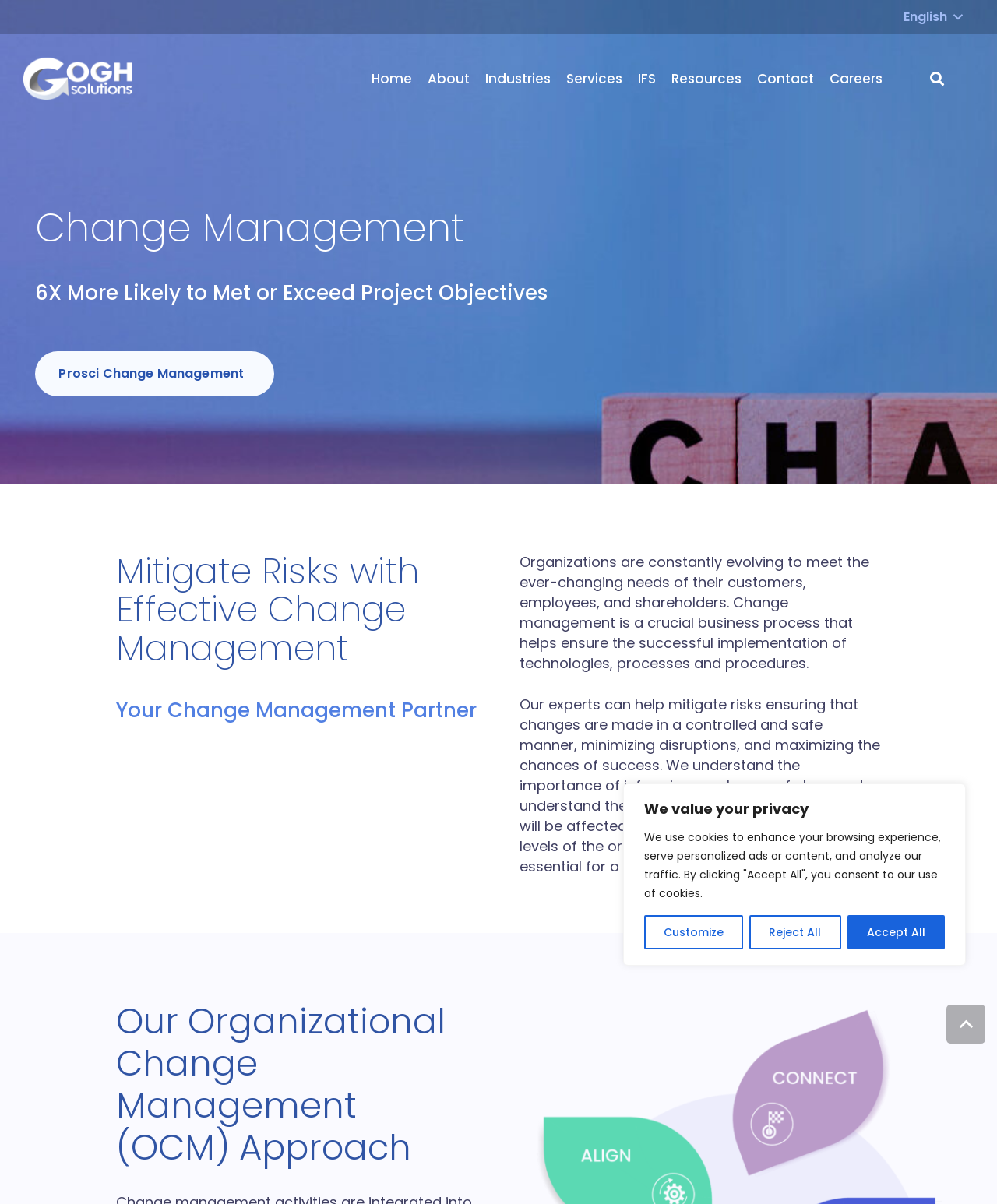Find the bounding box coordinates for the area you need to click to carry out the instruction: "Go back to the top of the page". The coordinates should be four float numbers between 0 and 1, indicated as [left, top, right, bottom].

[0.949, 0.834, 0.988, 0.867]